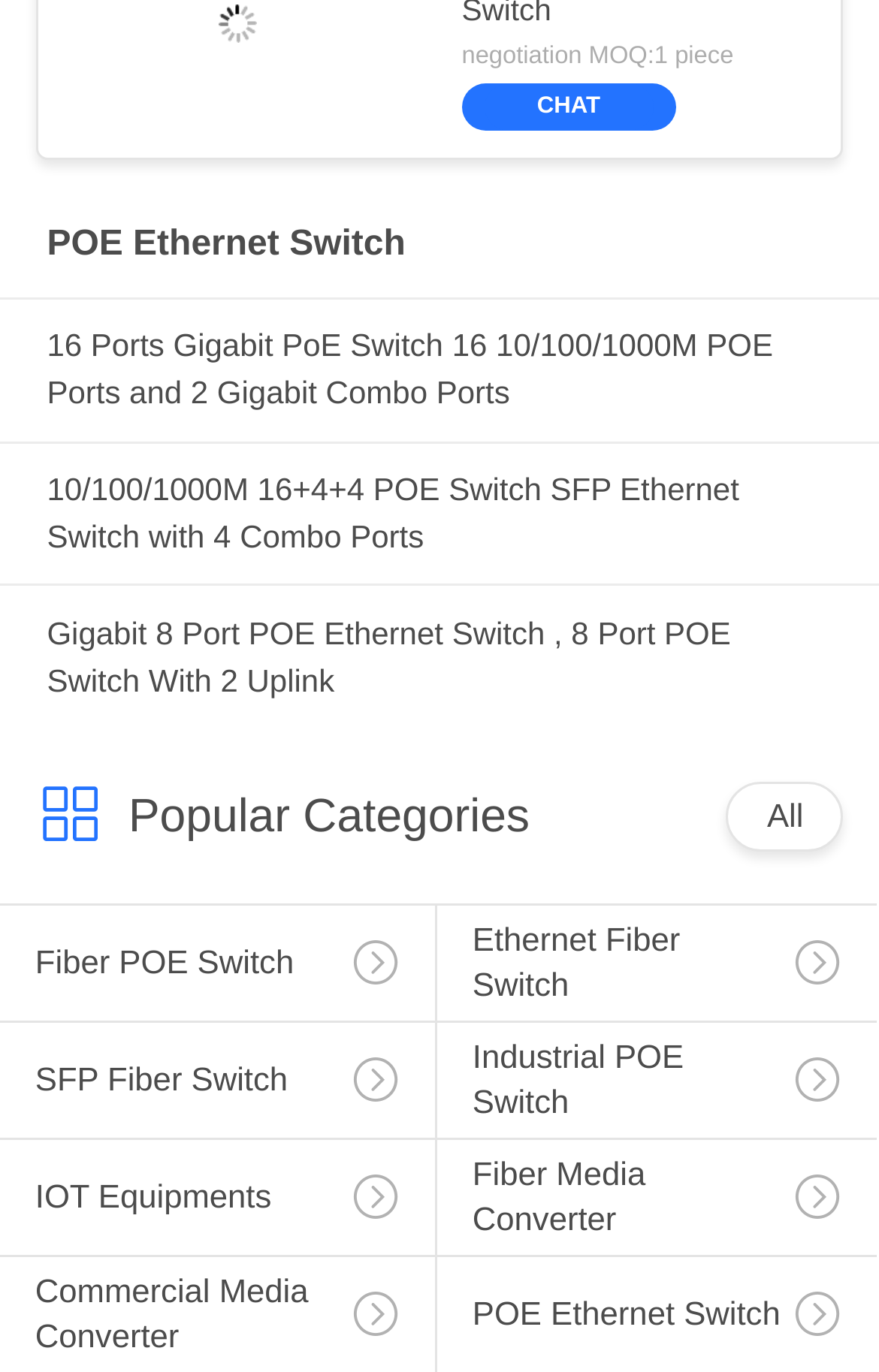Predict the bounding box of the UI element that fits this description: "Industrial POE Switch".

[0.497, 0.746, 0.997, 0.867]